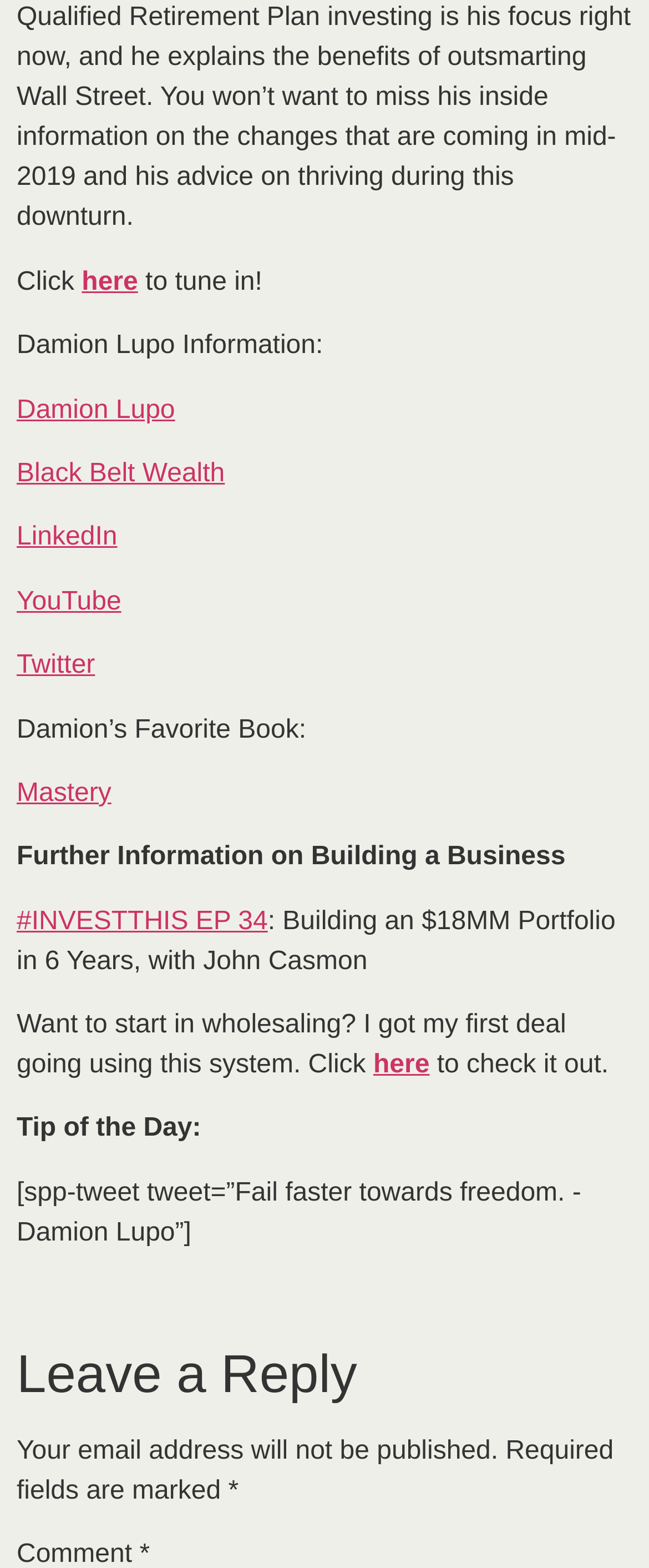Based on the image, provide a detailed and complete answer to the question: 
How many social media links are available?

The answer can be found by counting the number of social media links available on the webpage, which are LinkedIn, YouTube, Twitter, and therefore, there are 4 social media links available.